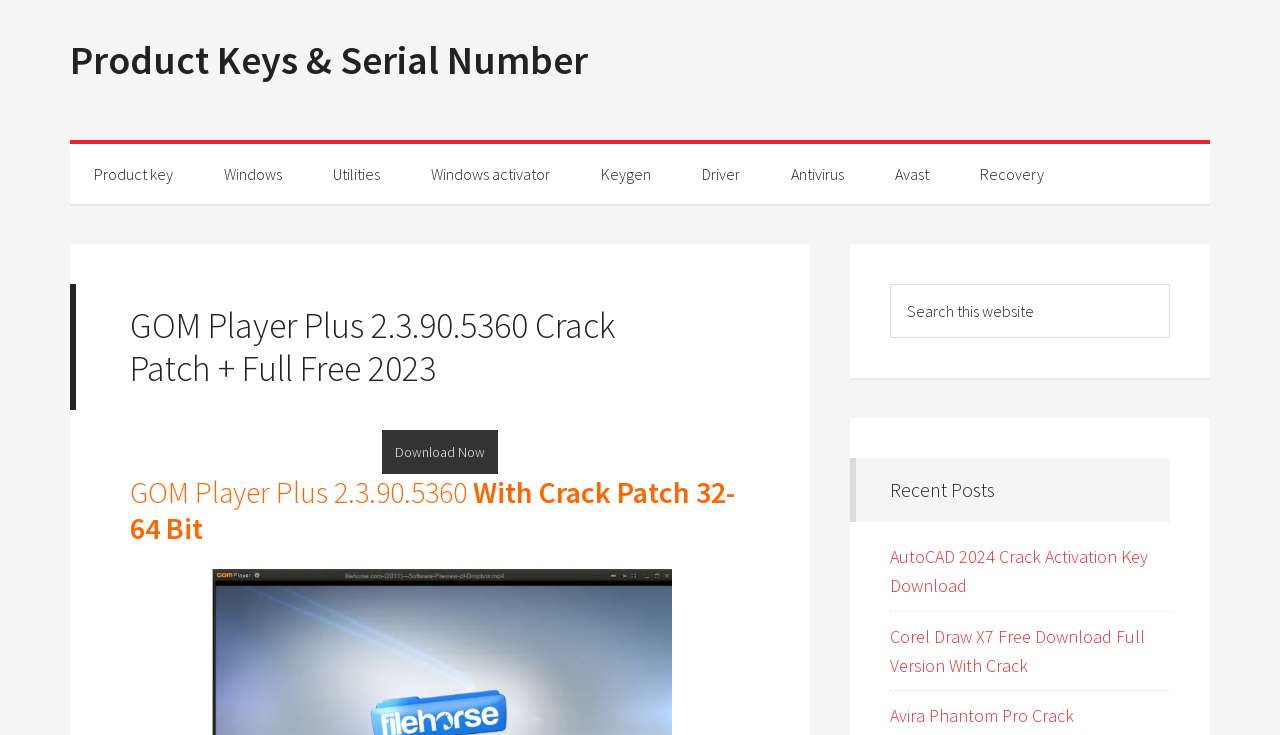Answer the question using only one word or a concise phrase: What type of content is listed under 'Recent Posts'?

Software cracks and downloads